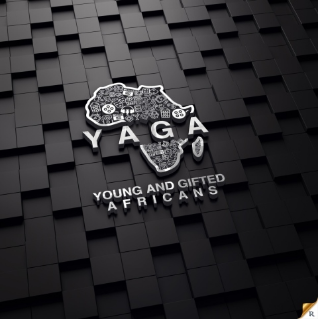What shape is filled with symbols and patterns?
Look at the screenshot and respond with one word or a short phrase.

The African continent